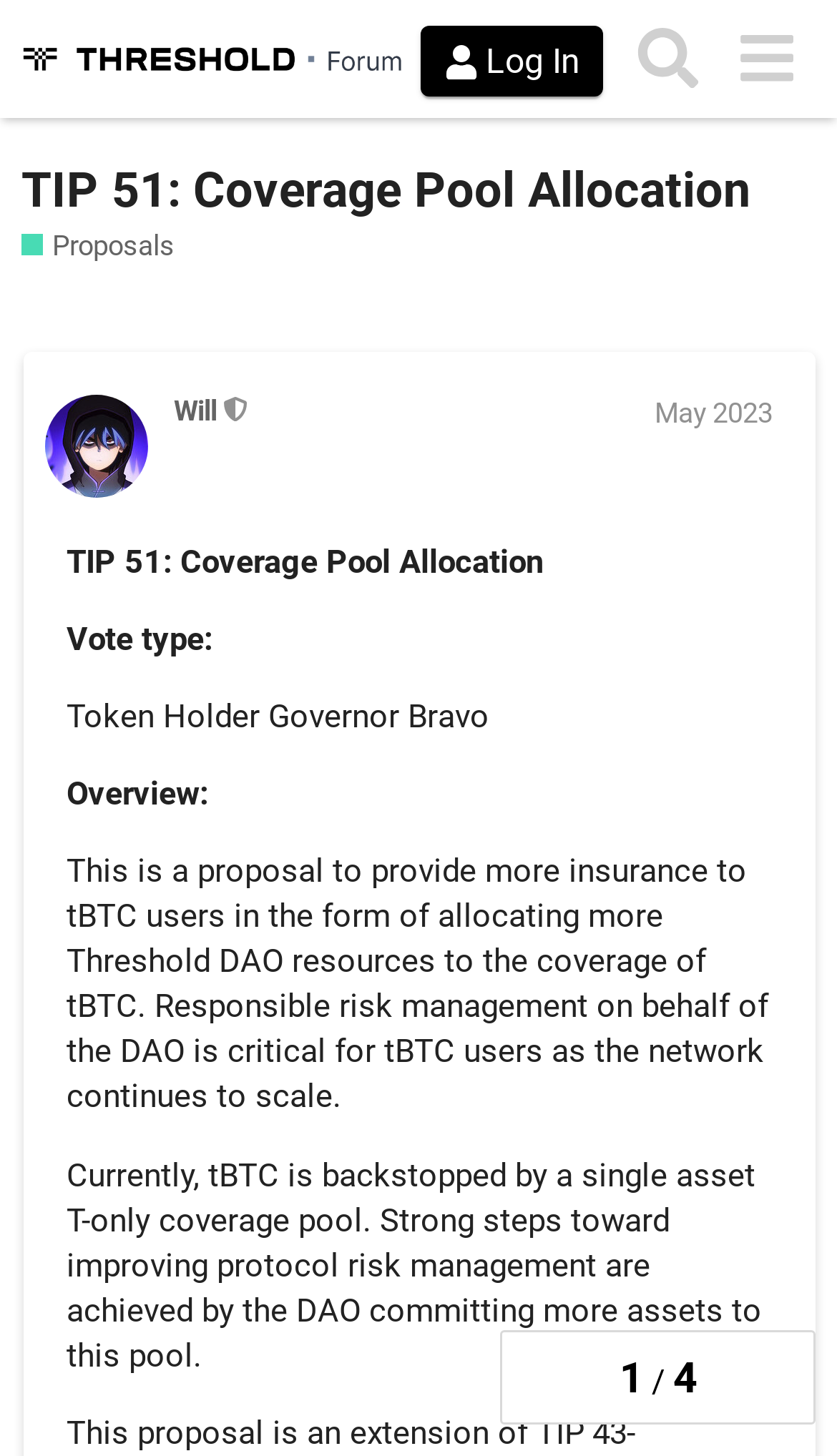Provide a one-word or short-phrase response to the question:
How many topics are there in the navigation?

4